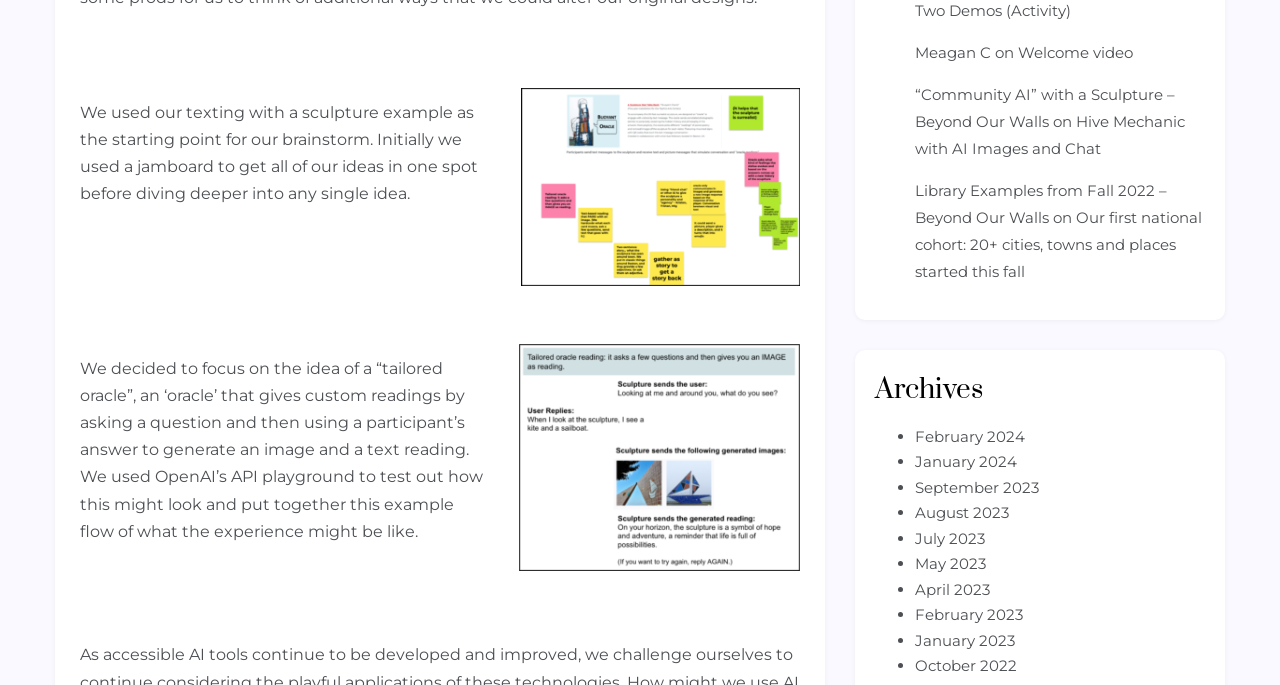Identify the bounding box coordinates of the part that should be clicked to carry out this instruction: "Click on 'Meagan C'".

[0.715, 0.062, 0.774, 0.09]